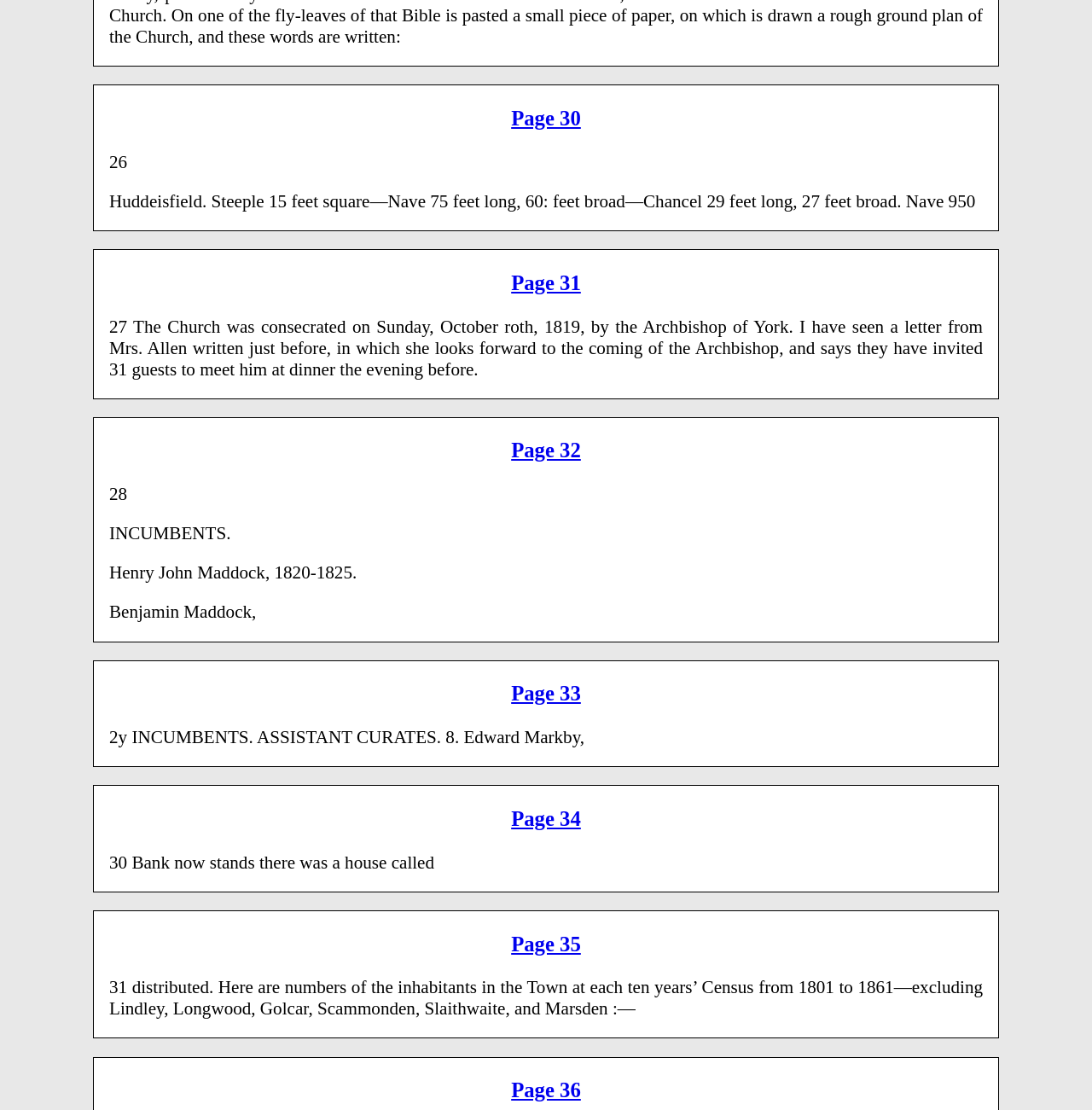What is the topic of the page?
Give a detailed and exhaustive answer to the question.

The content of the page appears to be related to the history of a church, with mentions of consecration, incumbents, and other church-related topics, which suggests that the topic of the page is church history.